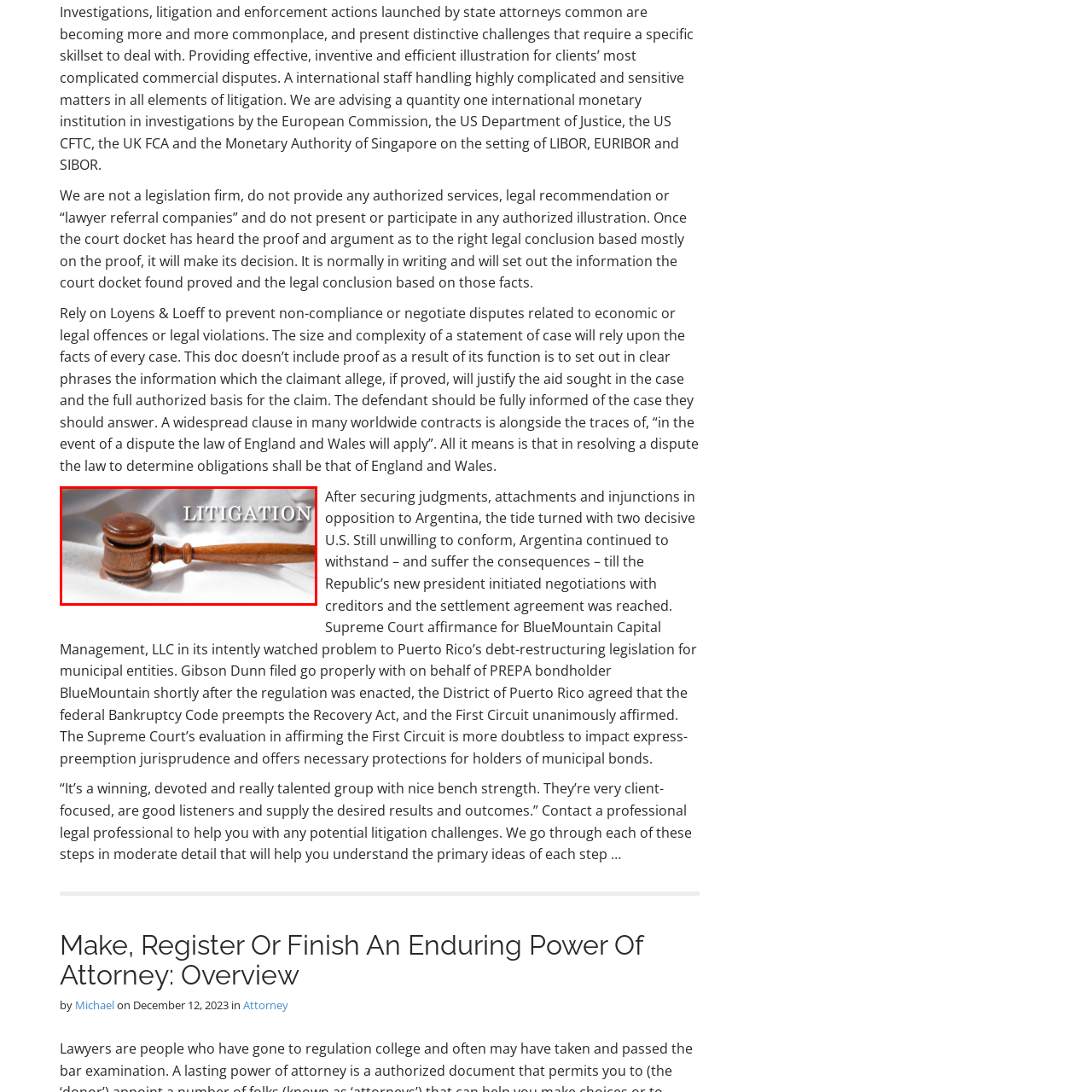What is the word displayed in bold text?
Check the content within the red bounding box and give a brief answer in one word or a short phrase.

LITIGATION